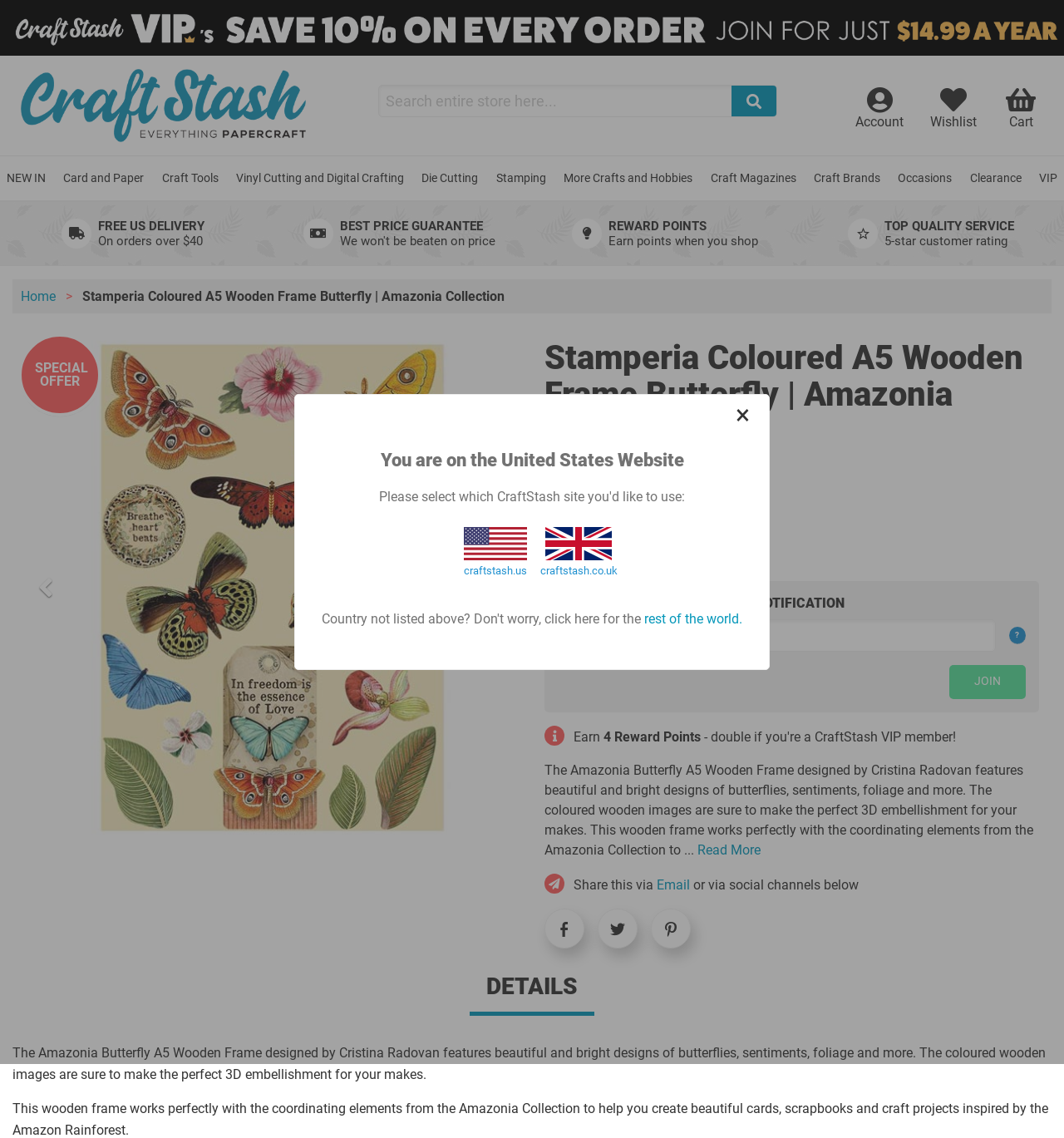Provide a brief response using a word or short phrase to this question:
What is the price of the Stamperia Coloured A5 Wooden Frame?

$4.00